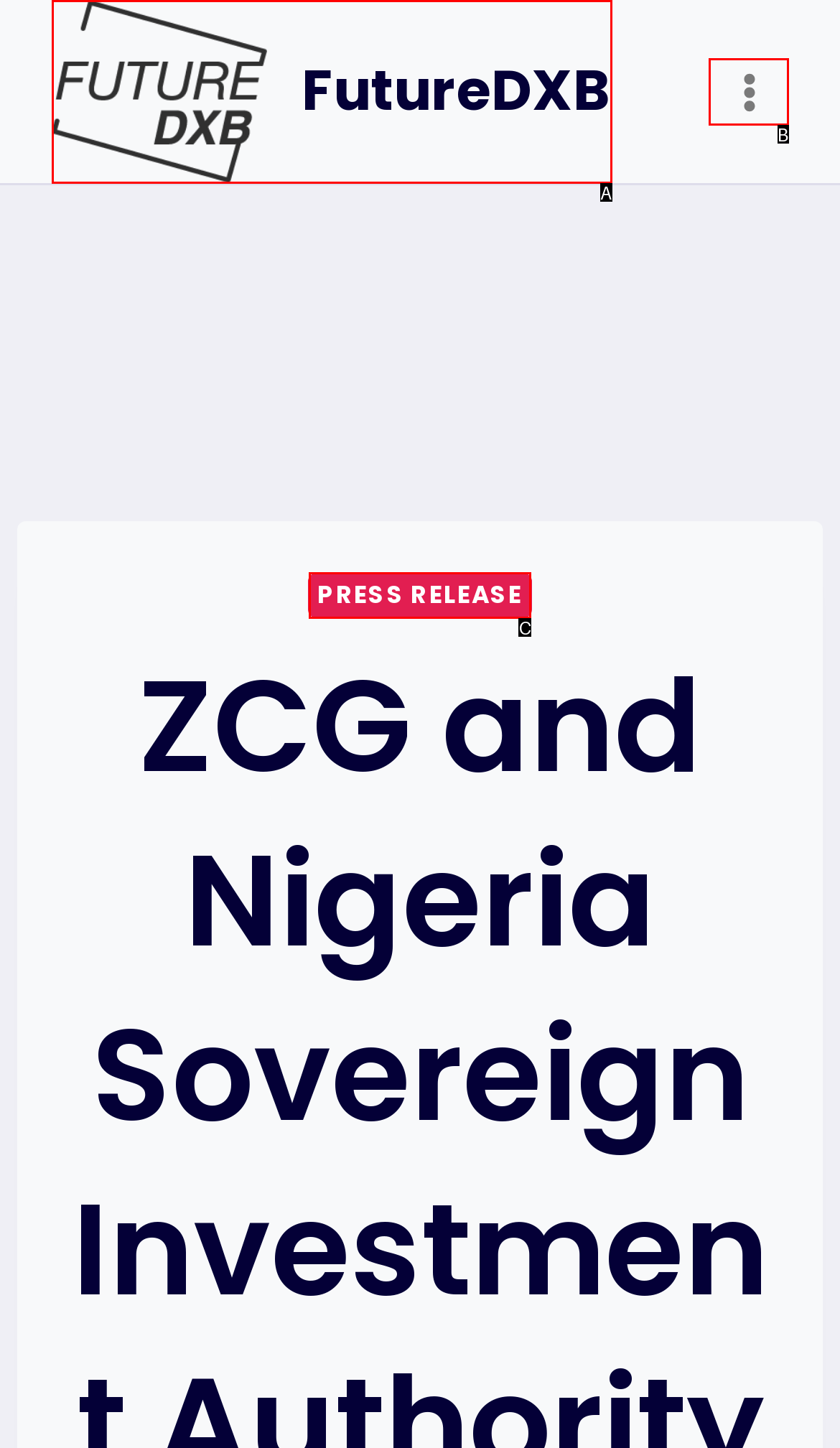Determine which option matches the description: Press Release. Answer using the letter of the option.

C